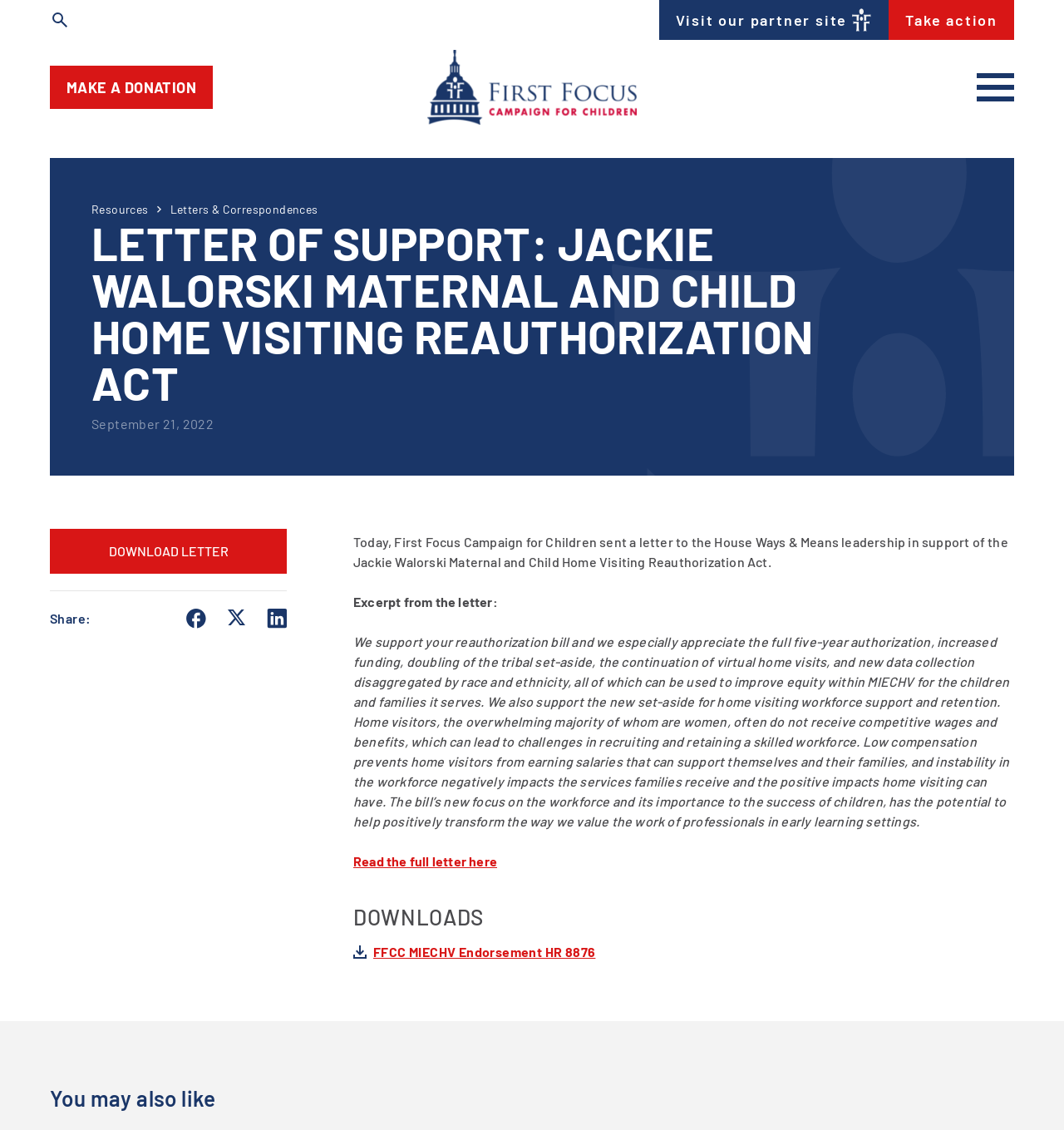Locate the bounding box coordinates of the element I should click to achieve the following instruction: "Visit our partner site".

[0.635, 0.007, 0.82, 0.028]